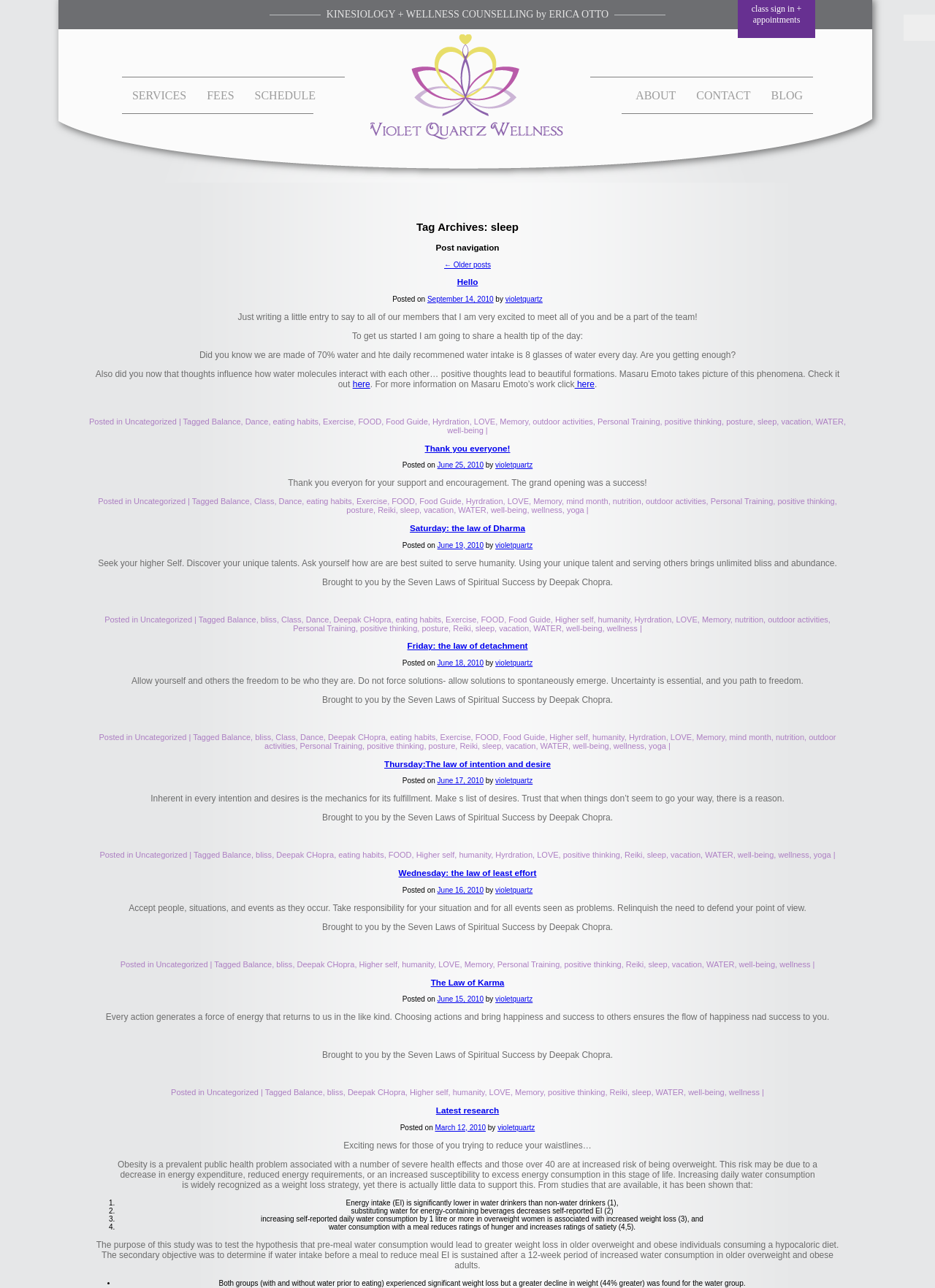Could you provide the bounding box coordinates for the portion of the screen to click to complete this instruction: "Click on the 'CONTACT' link"?

[0.734, 0.06, 0.814, 0.088]